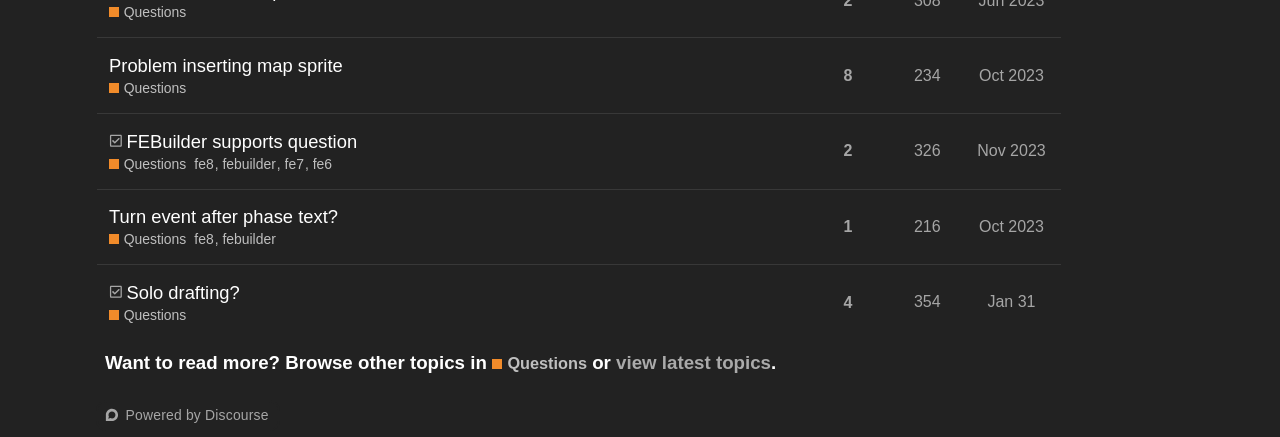Please reply to the following question with a single word or a short phrase:
How many replies does the topic 'This topic has a solution Solo drafting?' have?

4